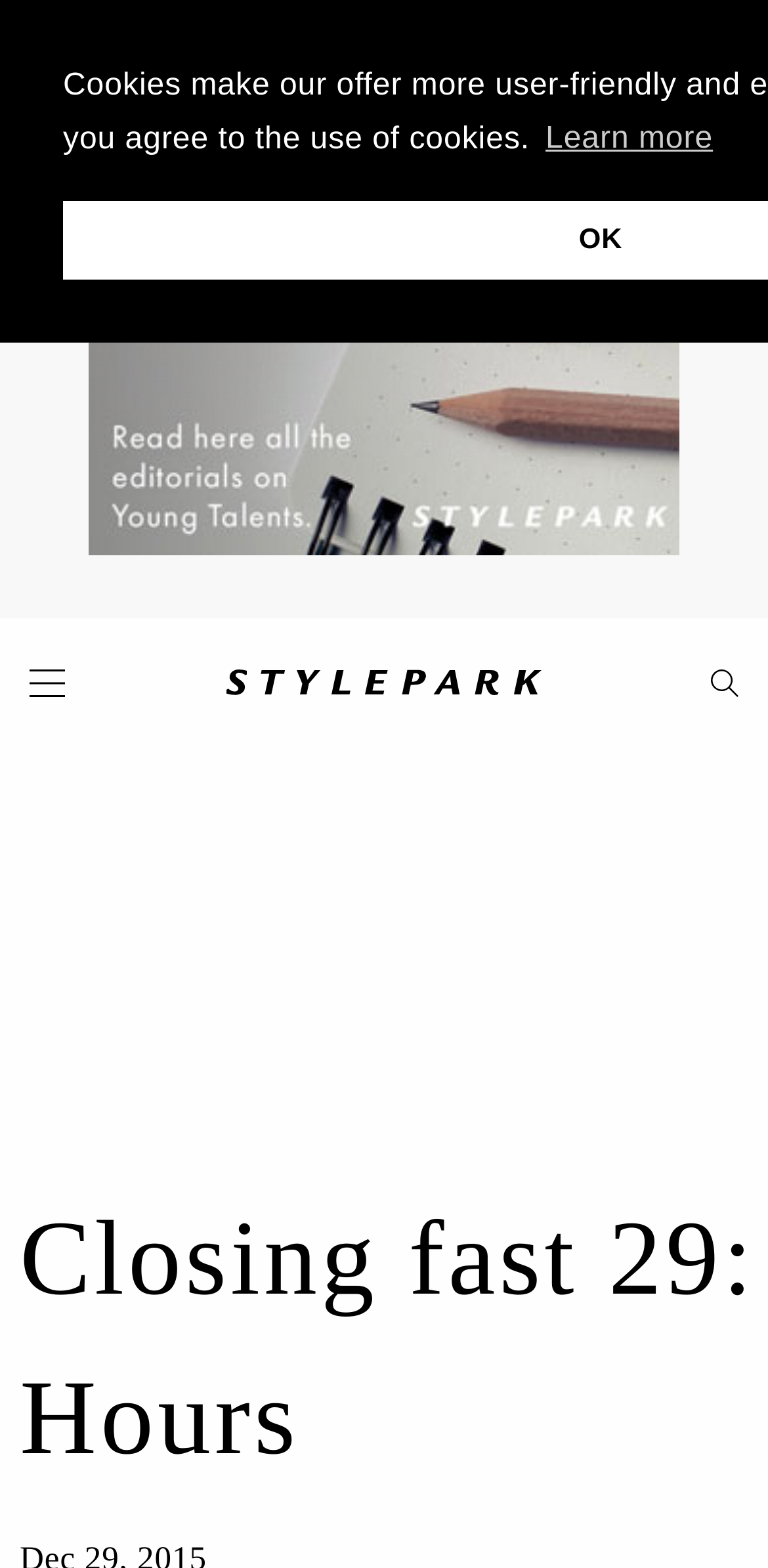Identify the bounding box coordinates for the UI element described as follows: search. Use the format (top-left x, top-left y, bottom-right x, bottom-right y) and ensure all values are floating point numbers between 0 and 1.

[0.926, 0.427, 0.962, 0.445]